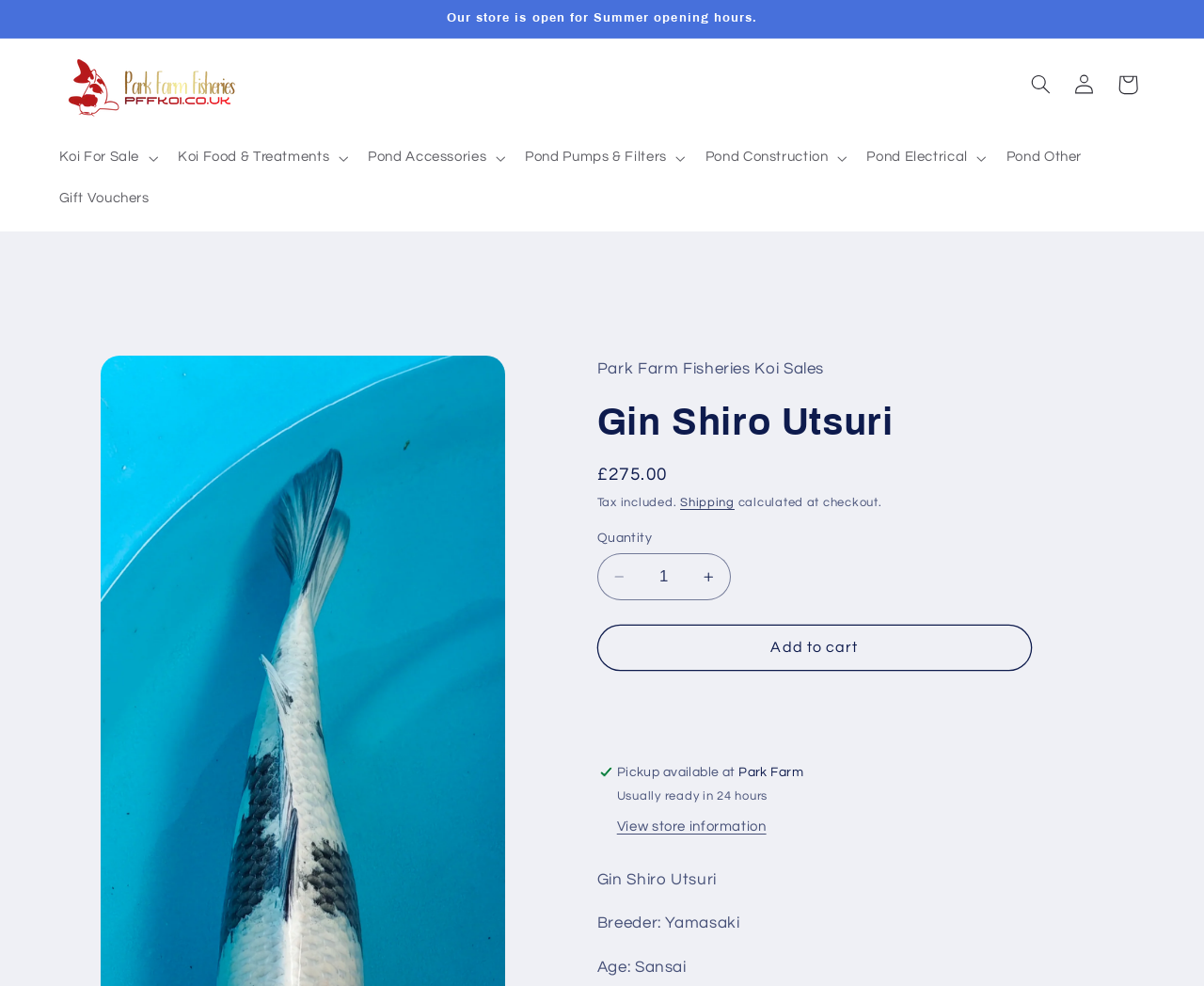Specify the bounding box coordinates of the region I need to click to perform the following instruction: "Click on Koi For Sale". The coordinates must be four float numbers in the range of 0 to 1, i.e., [left, top, right, bottom].

[0.039, 0.139, 0.138, 0.181]